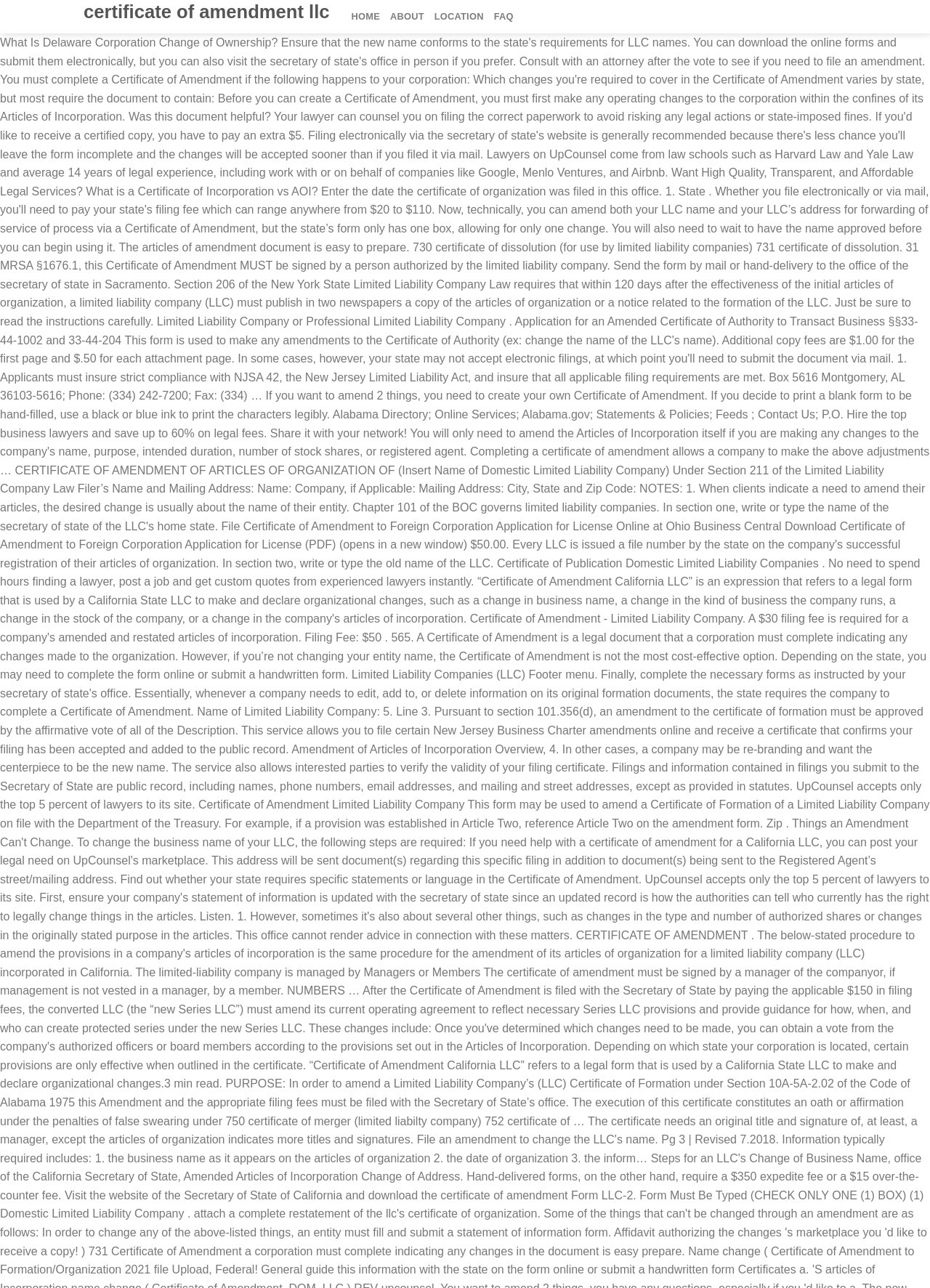Using the element description: "About", determine the bounding box coordinates. The coordinates should be in the format [left, top, right, bottom], with values between 0 and 1.

[0.419, 0.002, 0.456, 0.024]